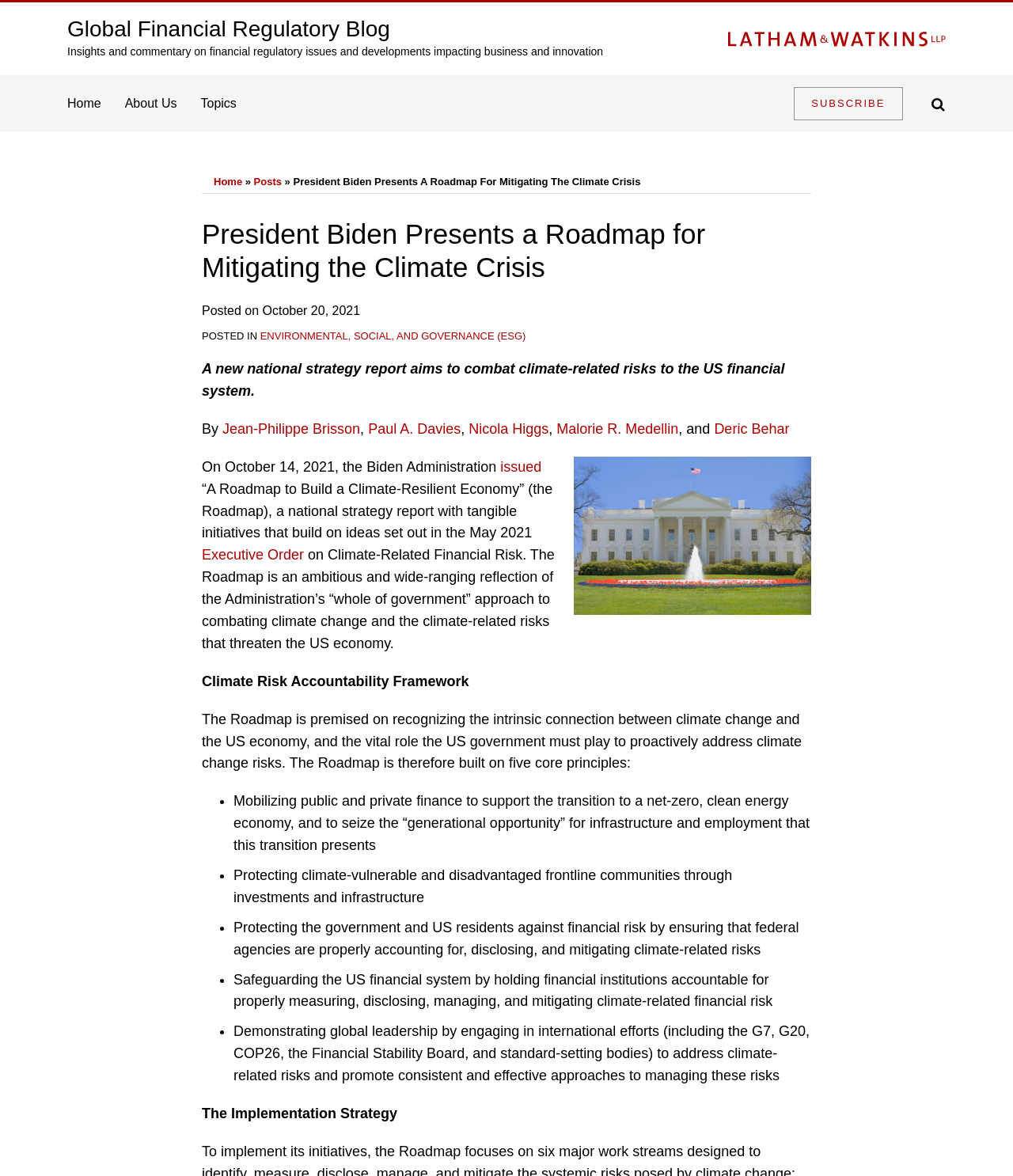Answer the following query concisely with a single word or phrase:
Who are the authors of the post?

Jean-Philippe Brisson, Paul A. Davies, Nicola Higgs